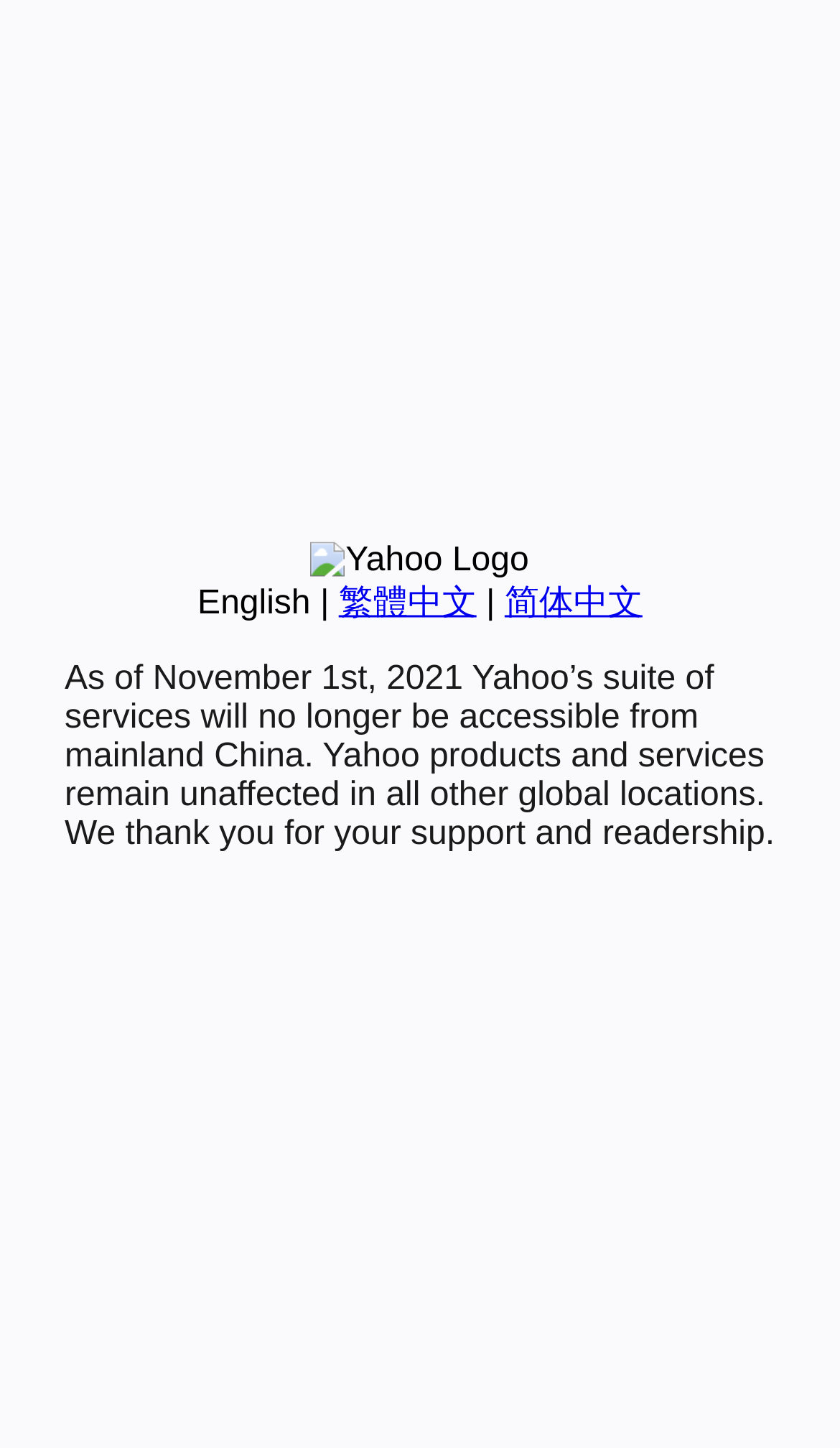Please provide the bounding box coordinates in the format (top-left x, top-left y, bottom-right x, bottom-right y). Remember, all values are floating point numbers between 0 and 1. What is the bounding box coordinate of the region described as: English

[0.235, 0.404, 0.37, 0.429]